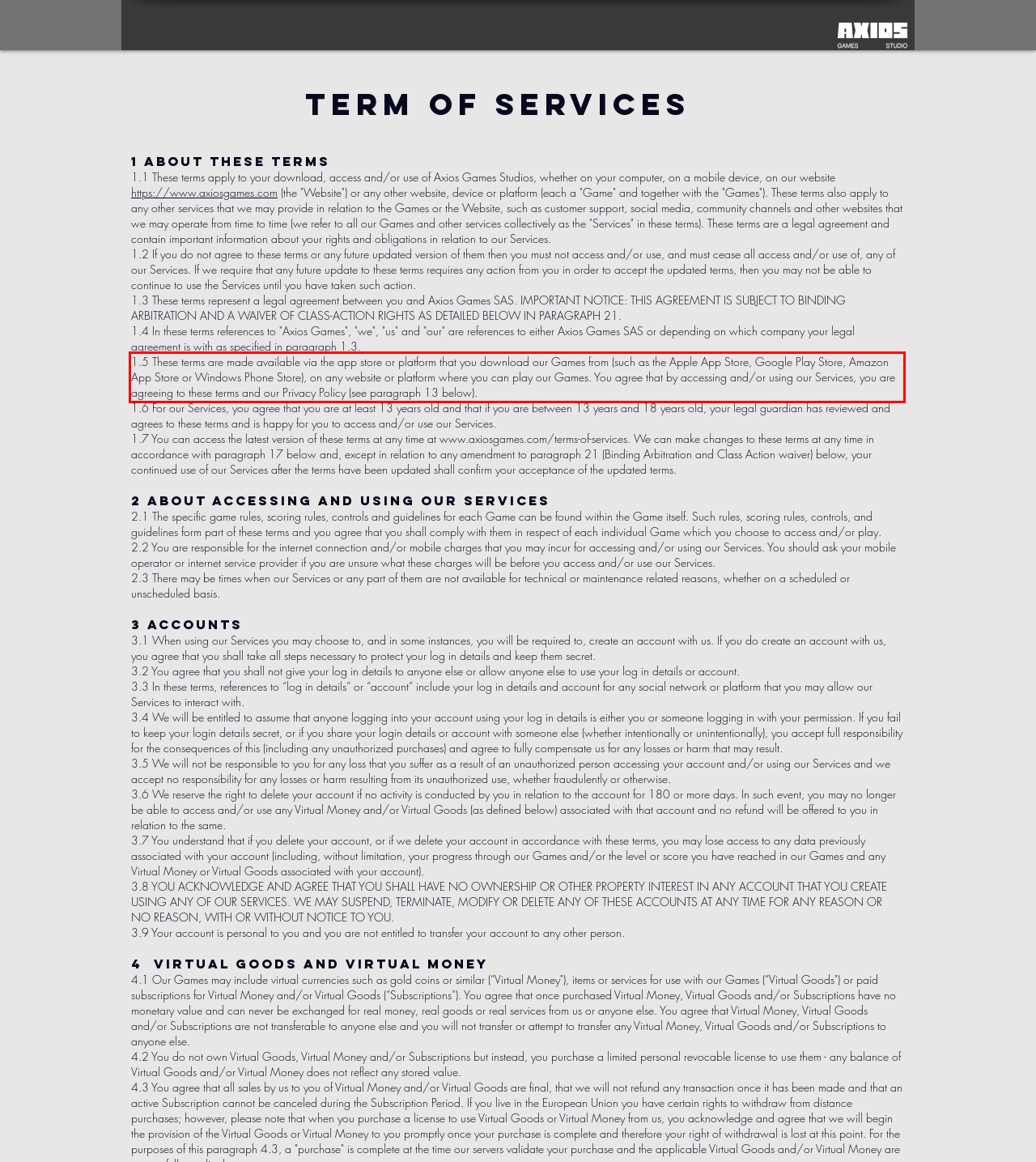Please perform OCR on the text within the red rectangle in the webpage screenshot and return the text content.

1.5 These terms are made available via the app store or platform that you download our Games from (such as the Apple App Store, Google Play Store, Amazon App Store or Windows Phone Store), on any website or platform where you can play our Games. You agree that by accessing and/or using our Services, you are agreeing to these terms and our Privacy Policy (see paragraph 13 below).